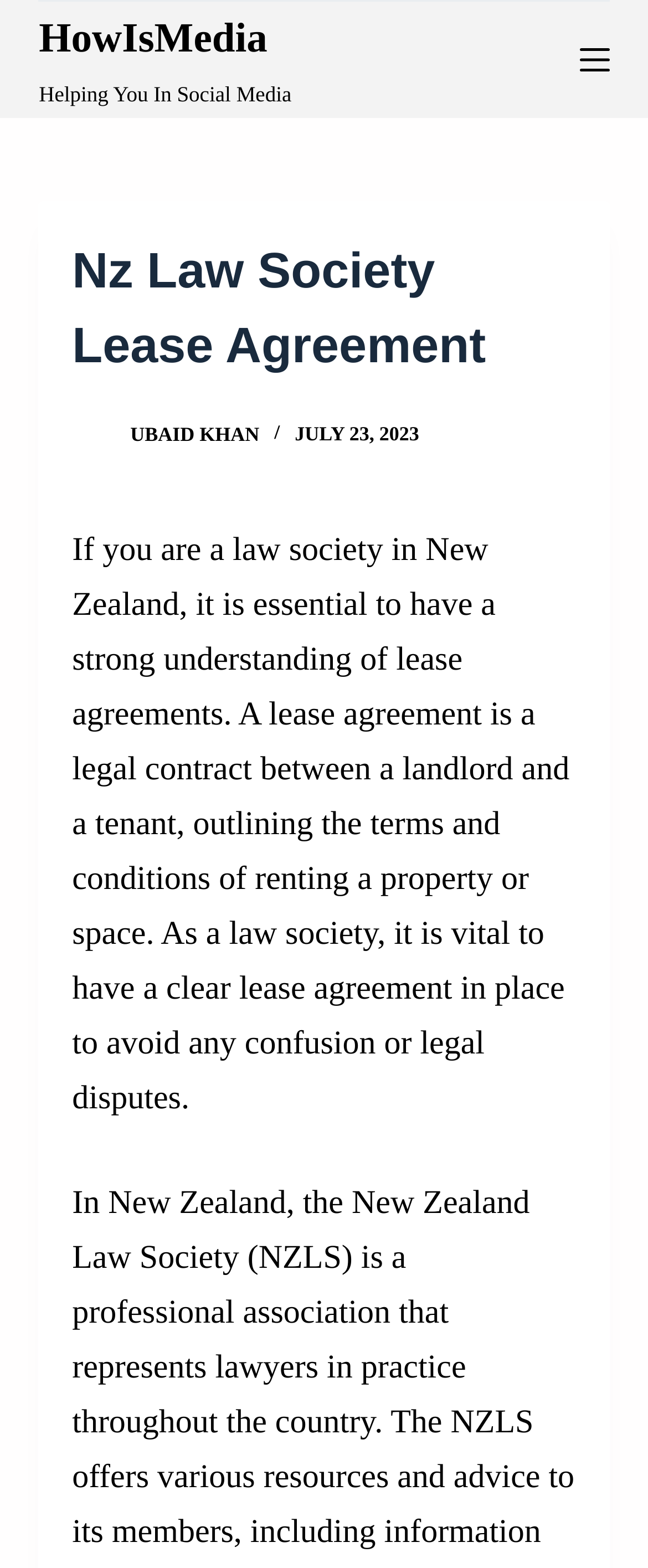What is the author of the article?
Examine the image and provide an in-depth answer to the question.

The author of the article can be found by looking at the header section of the webpage, where the name 'Ubaid Khan' is mentioned as a link, accompanied by an image of the author.